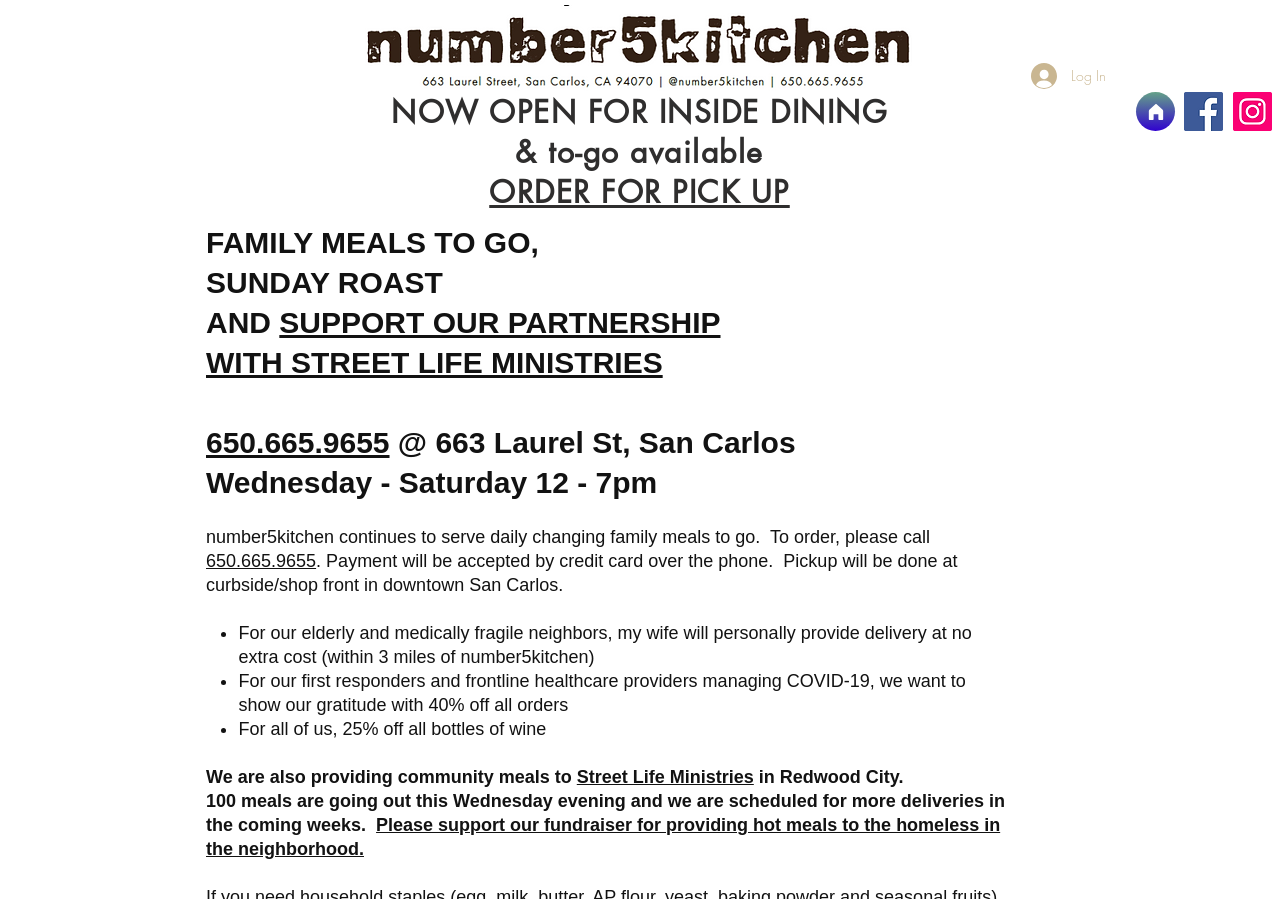What is the restaurant's phone number?
Using the visual information, answer the question in a single word or phrase.

650.665.9655